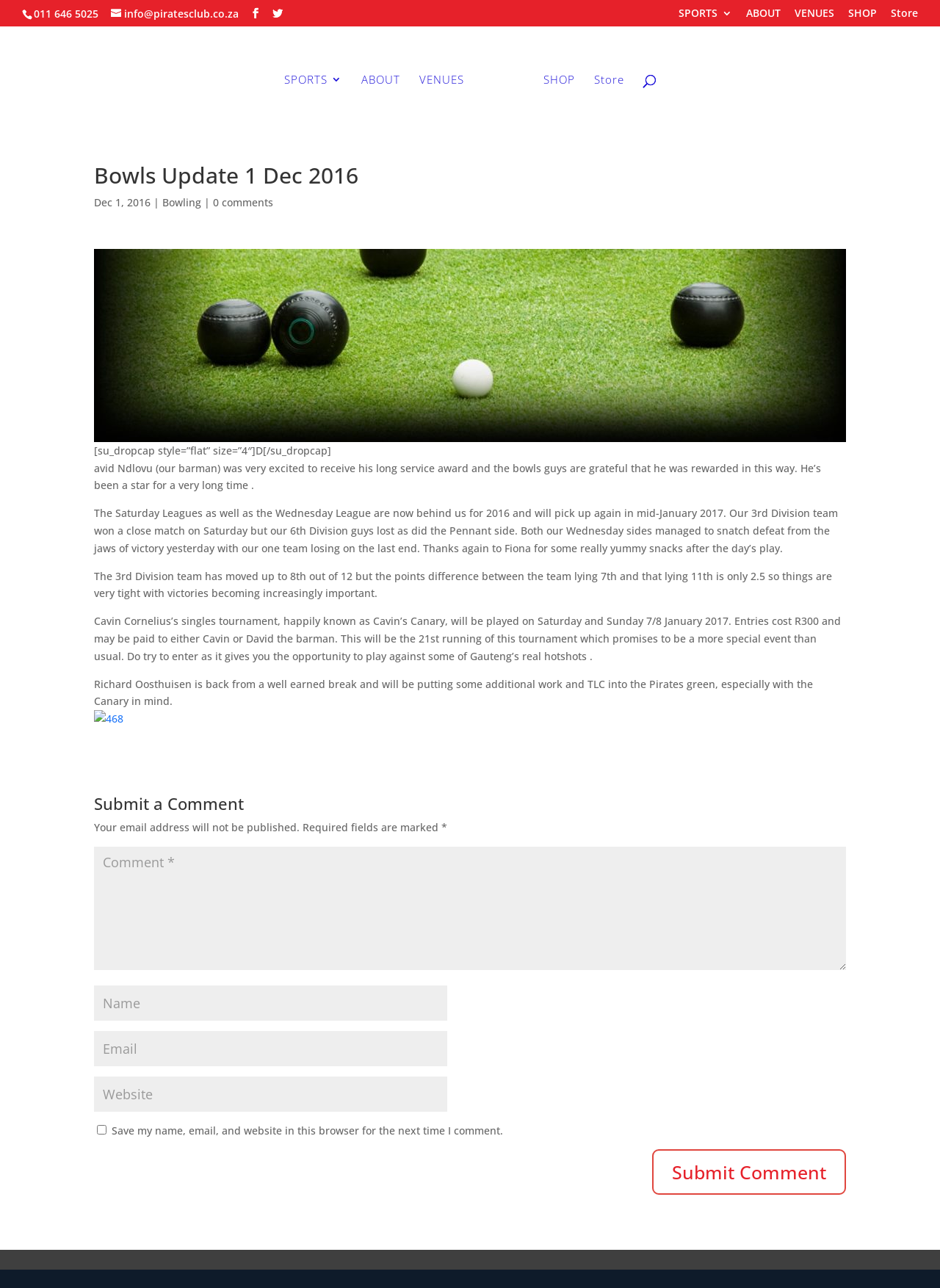How many divisions does the 3rd Division team have to climb to reach the top?
Your answer should be a single word or phrase derived from the screenshot.

5